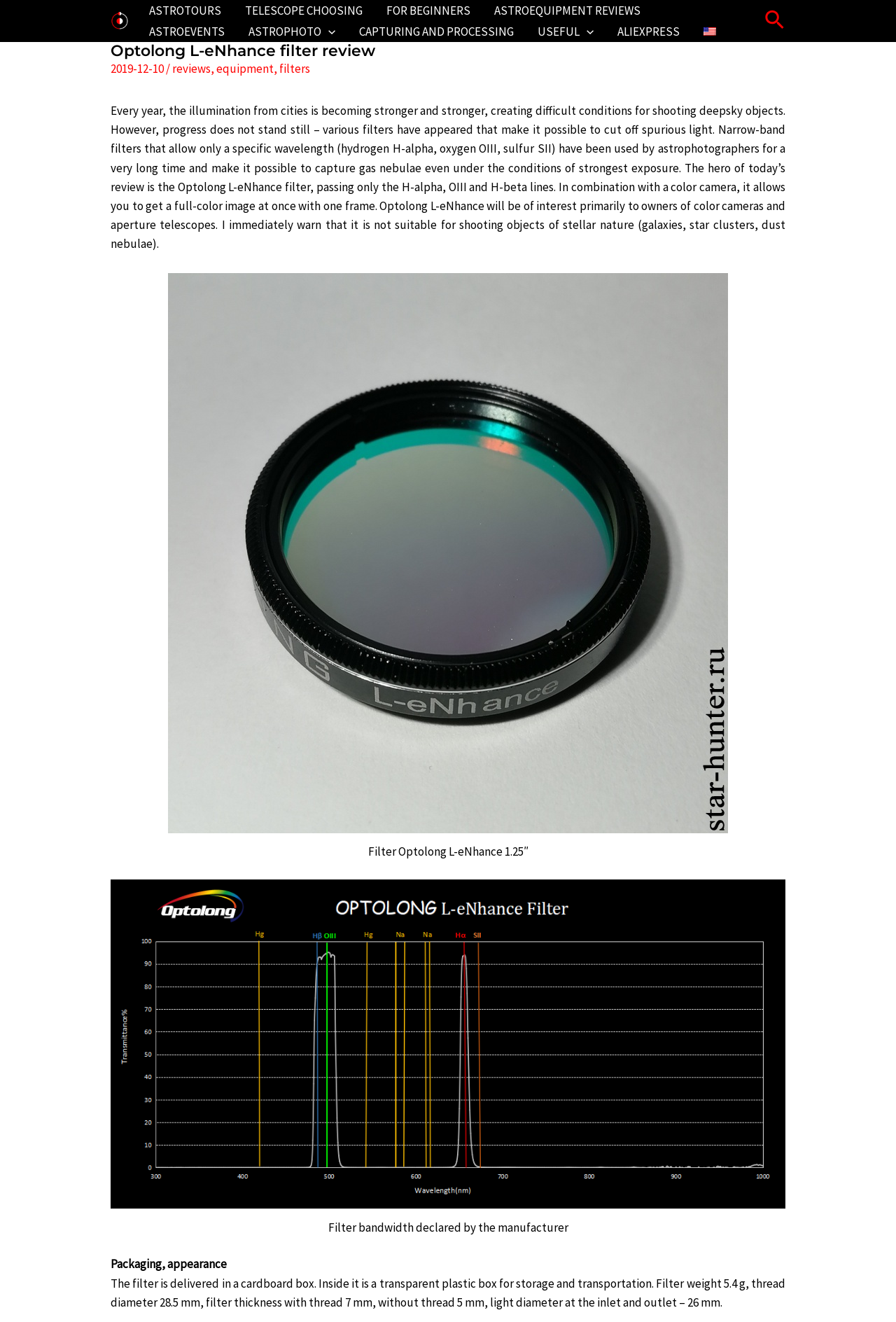Determine the bounding box coordinates of the clickable element to complete this instruction: "Click on the 'Optolong L-eNhance' link". Provide the coordinates in the format of four float numbers between 0 and 1, [left, top, right, bottom].

[0.188, 0.206, 0.812, 0.63]